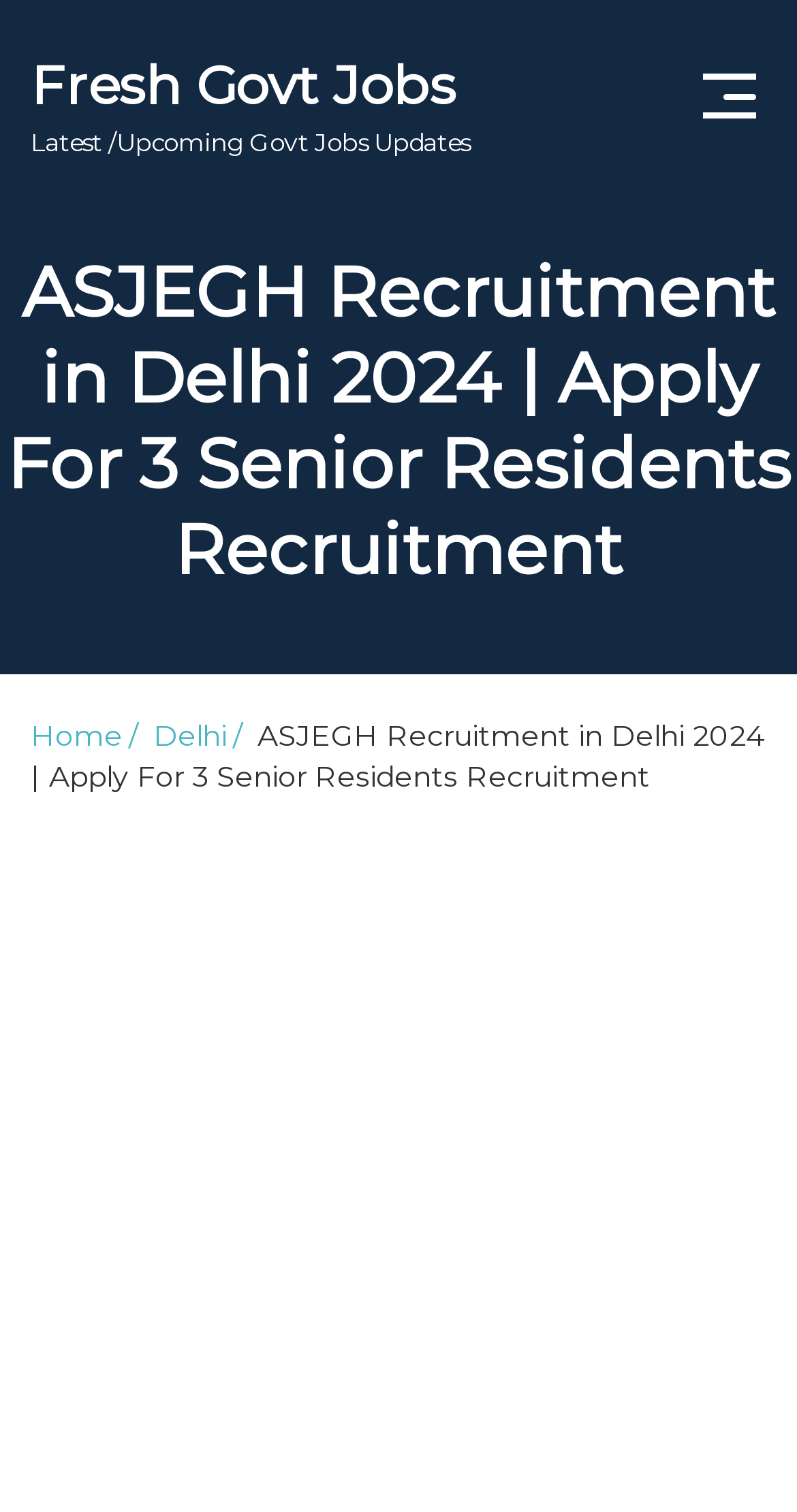Provide the bounding box coordinates of the section that needs to be clicked to accomplish the following instruction: "Go to Home."

[0.115, 0.138, 0.885, 0.184]